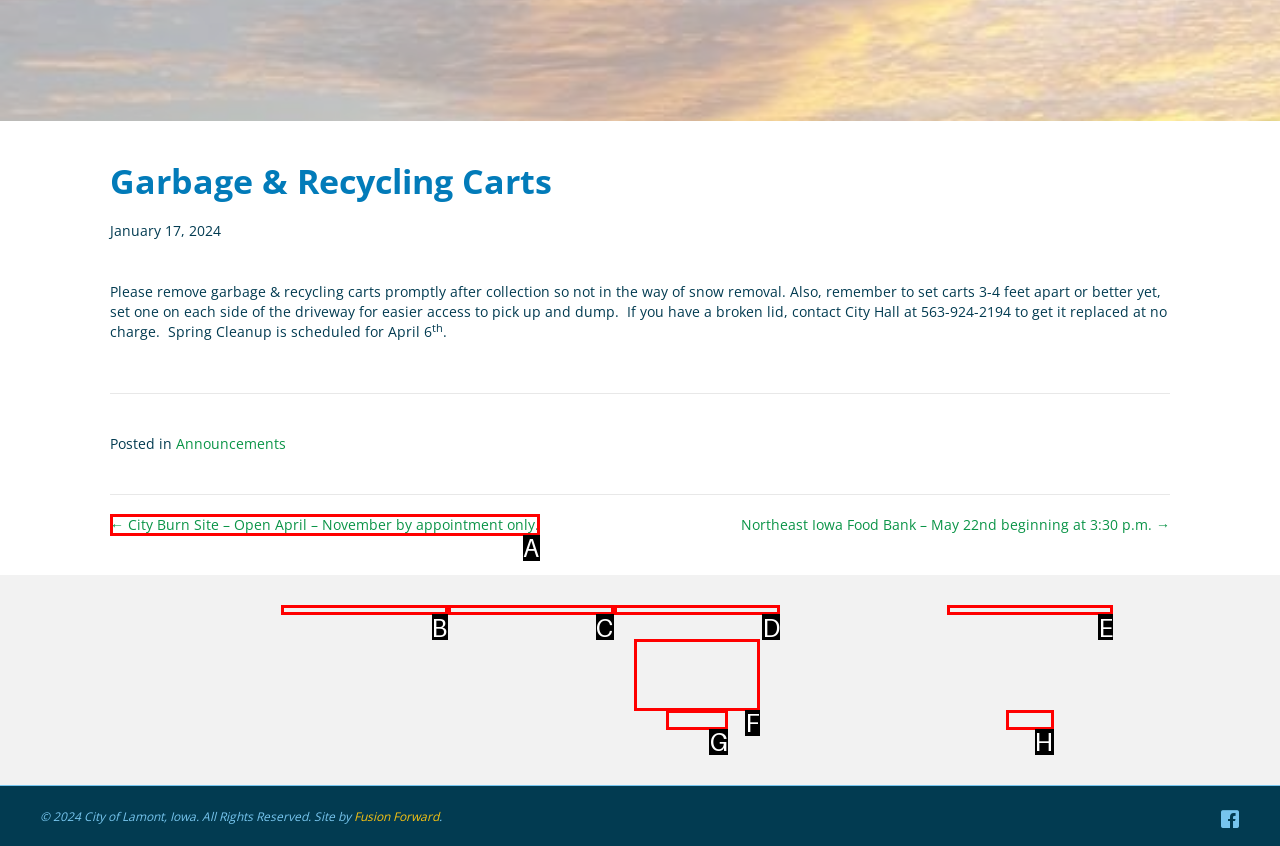Select the letter from the given choices that aligns best with the description: parent_node: Calendar. Reply with the specific letter only.

F